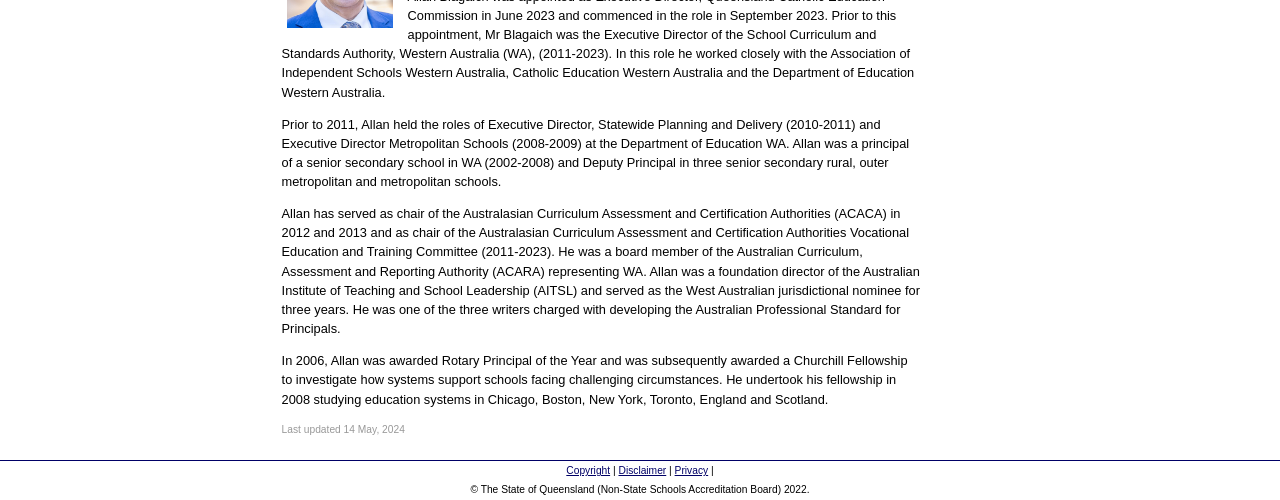Please give a concise answer to this question using a single word or phrase: 
What award did Allan receive in 2006?

Rotary Principal of the Year